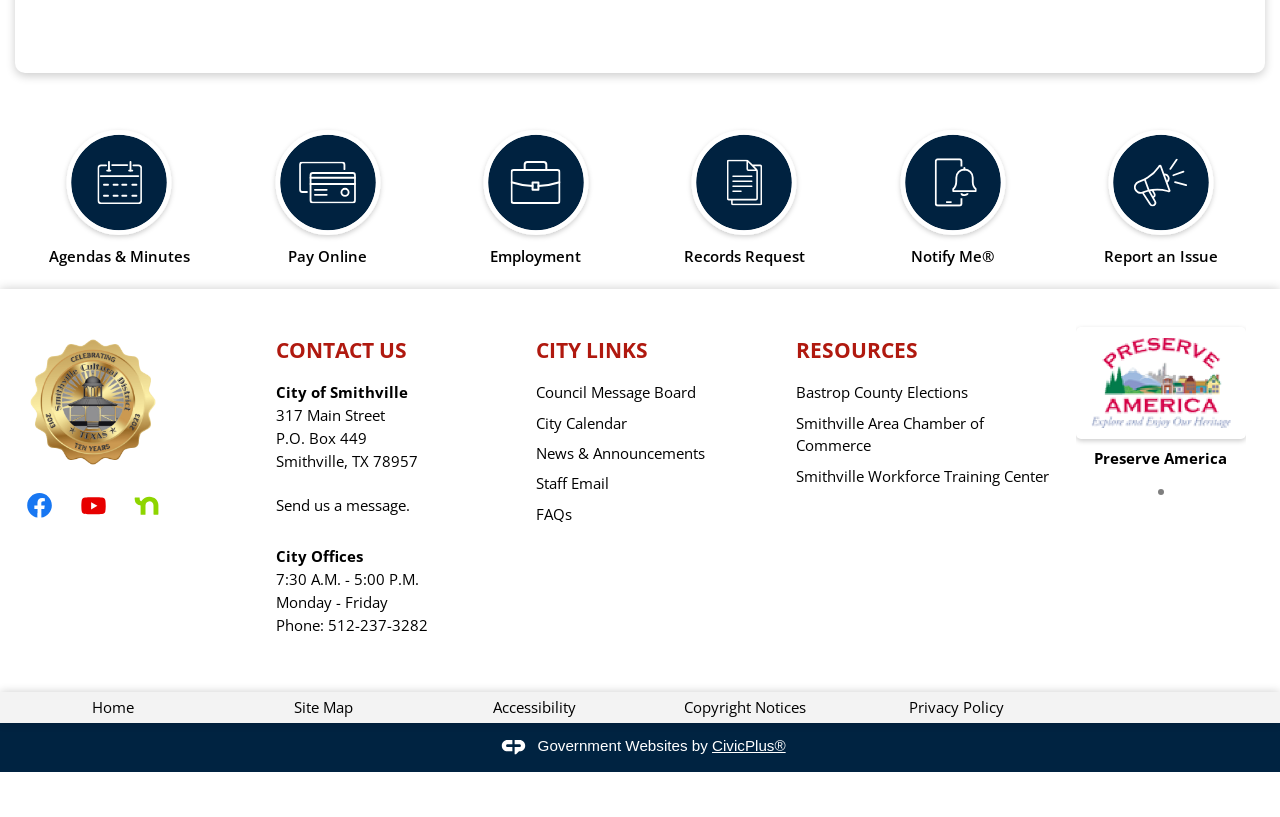Please determine the bounding box coordinates for the element with the description: "512-237-3282".

[0.256, 0.752, 0.334, 0.777]